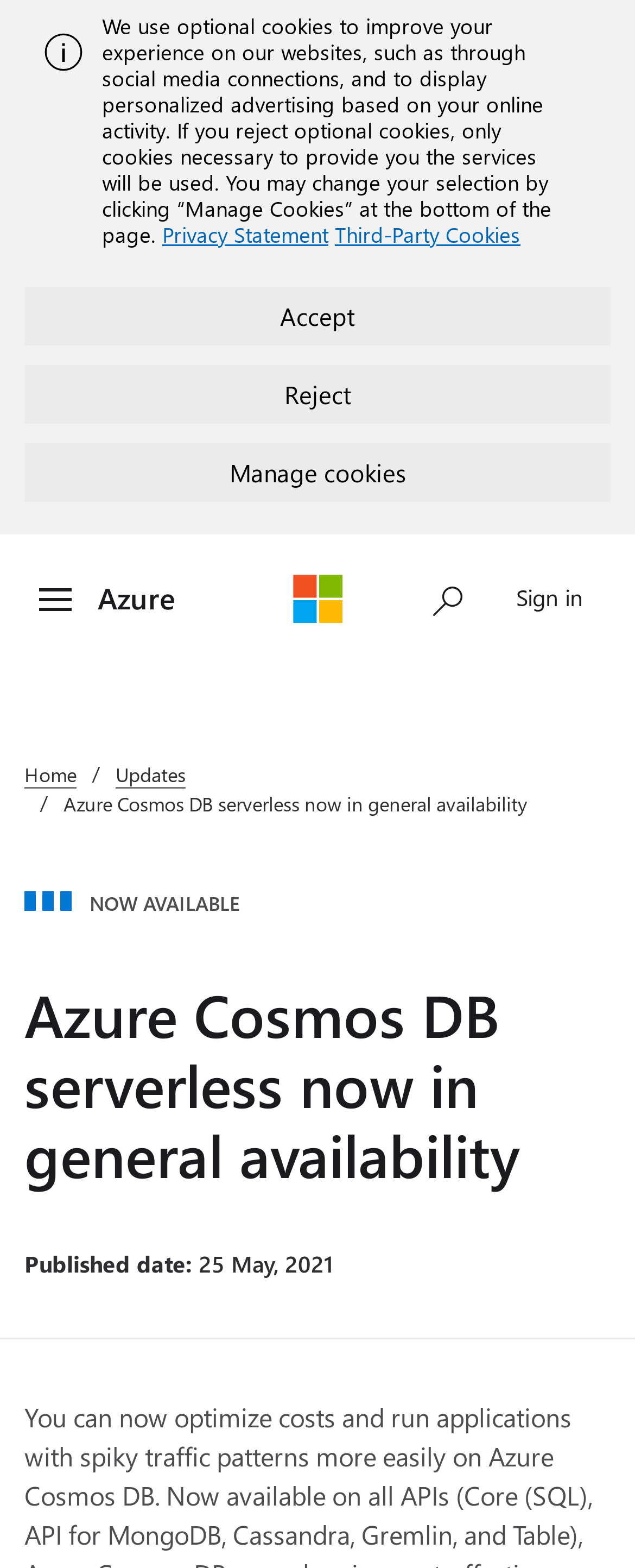Identify the bounding box coordinates for the element that needs to be clicked to fulfill this instruction: "Sign in". Provide the coordinates in the format of four float numbers between 0 and 1: [left, top, right, bottom].

[0.762, 0.353, 0.969, 0.409]